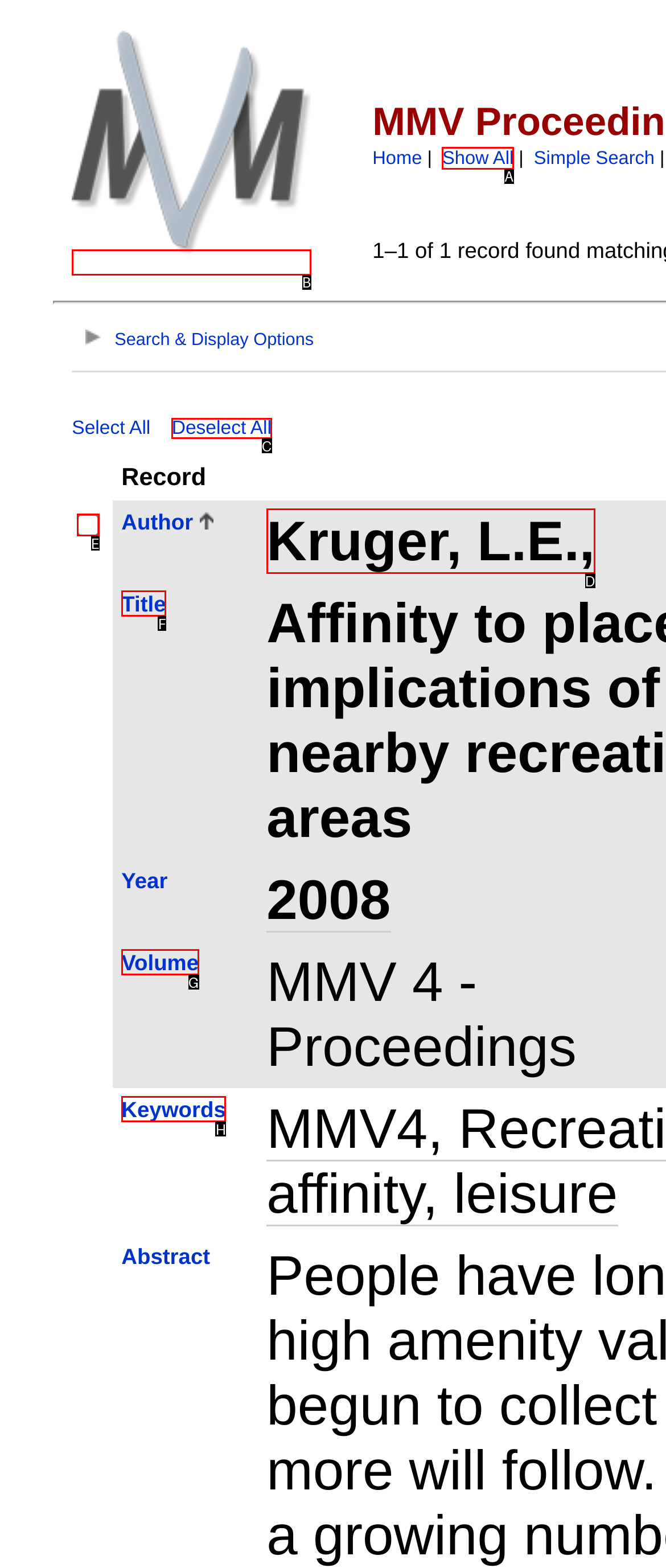For the task "show all", which option's letter should you click? Answer with the letter only.

A